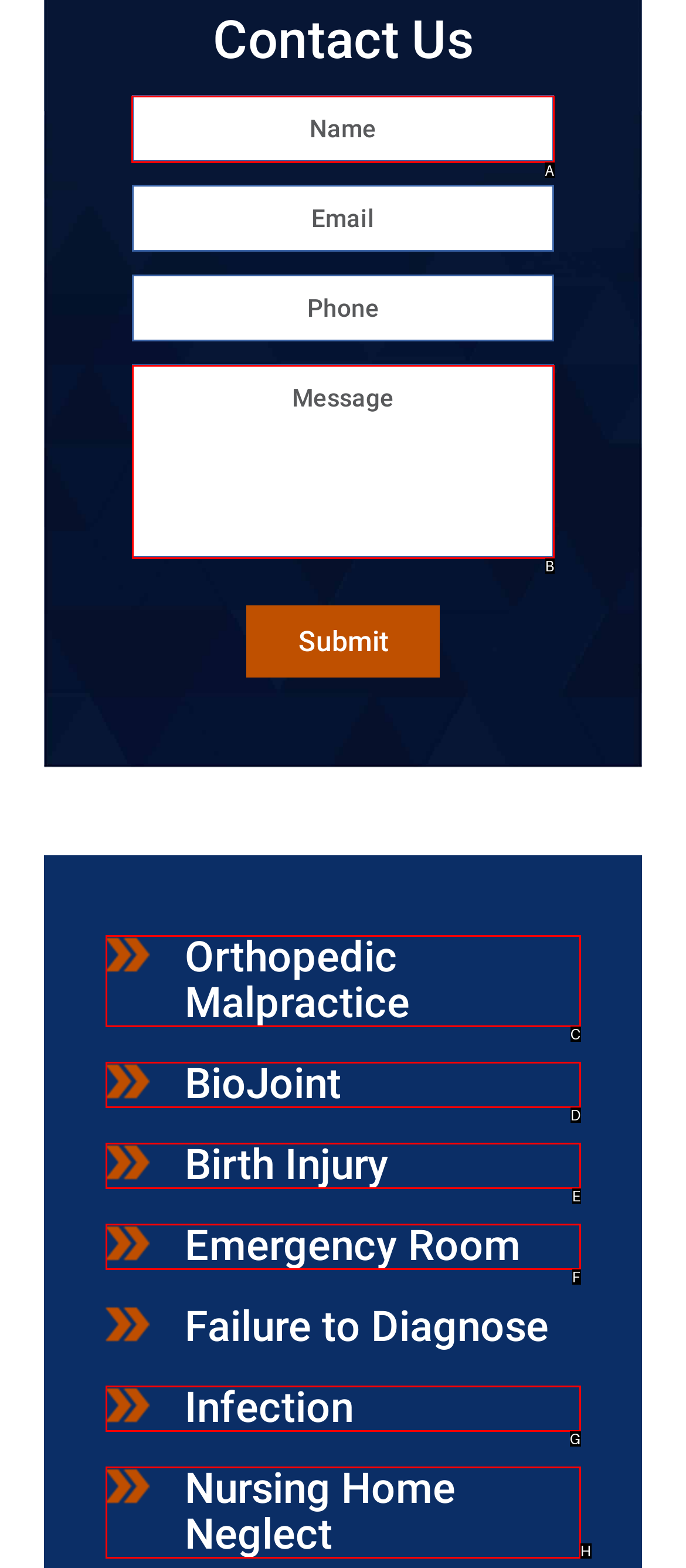Identify the correct UI element to click to follow this instruction: Enter your name
Respond with the letter of the appropriate choice from the displayed options.

A